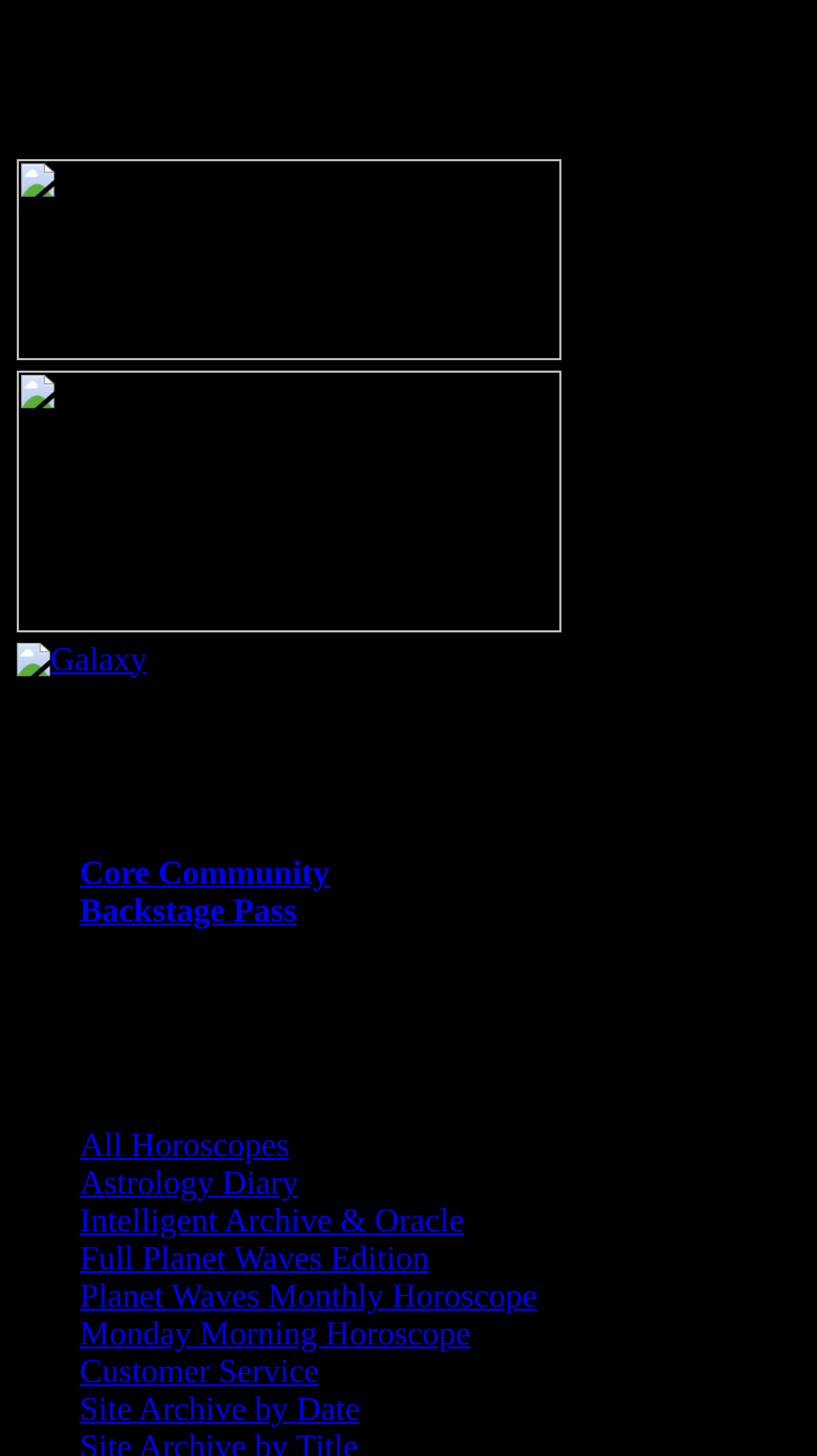Please provide the bounding box coordinates for the element that needs to be clicked to perform the following instruction: "Explore the Astrology Diary". The coordinates should be given as four float numbers between 0 and 1, i.e., [left, top, right, bottom].

[0.097, 0.801, 0.365, 0.826]